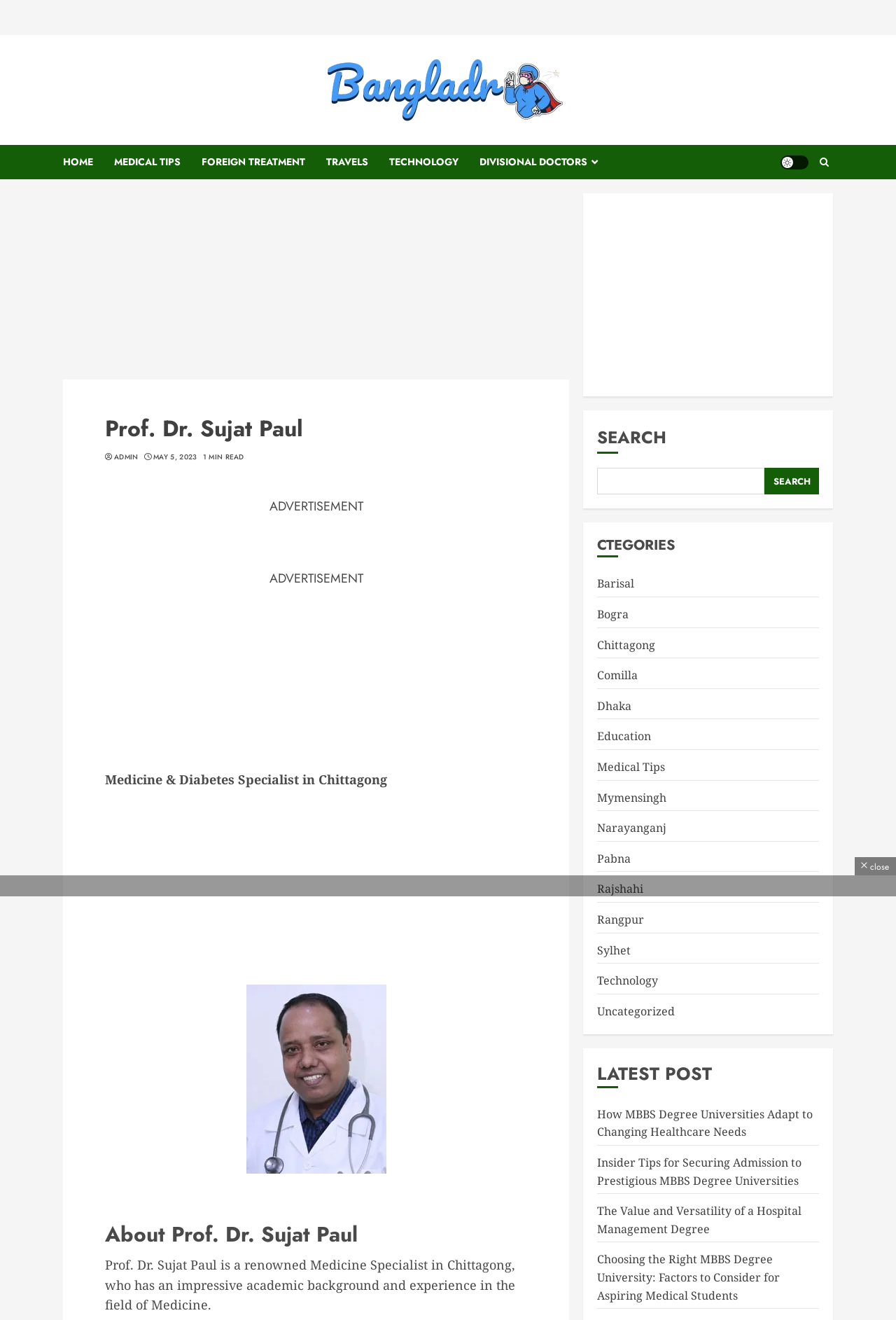What is the doctor's specialization?
Please respond to the question with a detailed and thorough explanation.

The doctor's specialization can be found in the static text element with the text 'Medicine & Diabetes Specialist in Chittagong' which is located below the doctor's name.